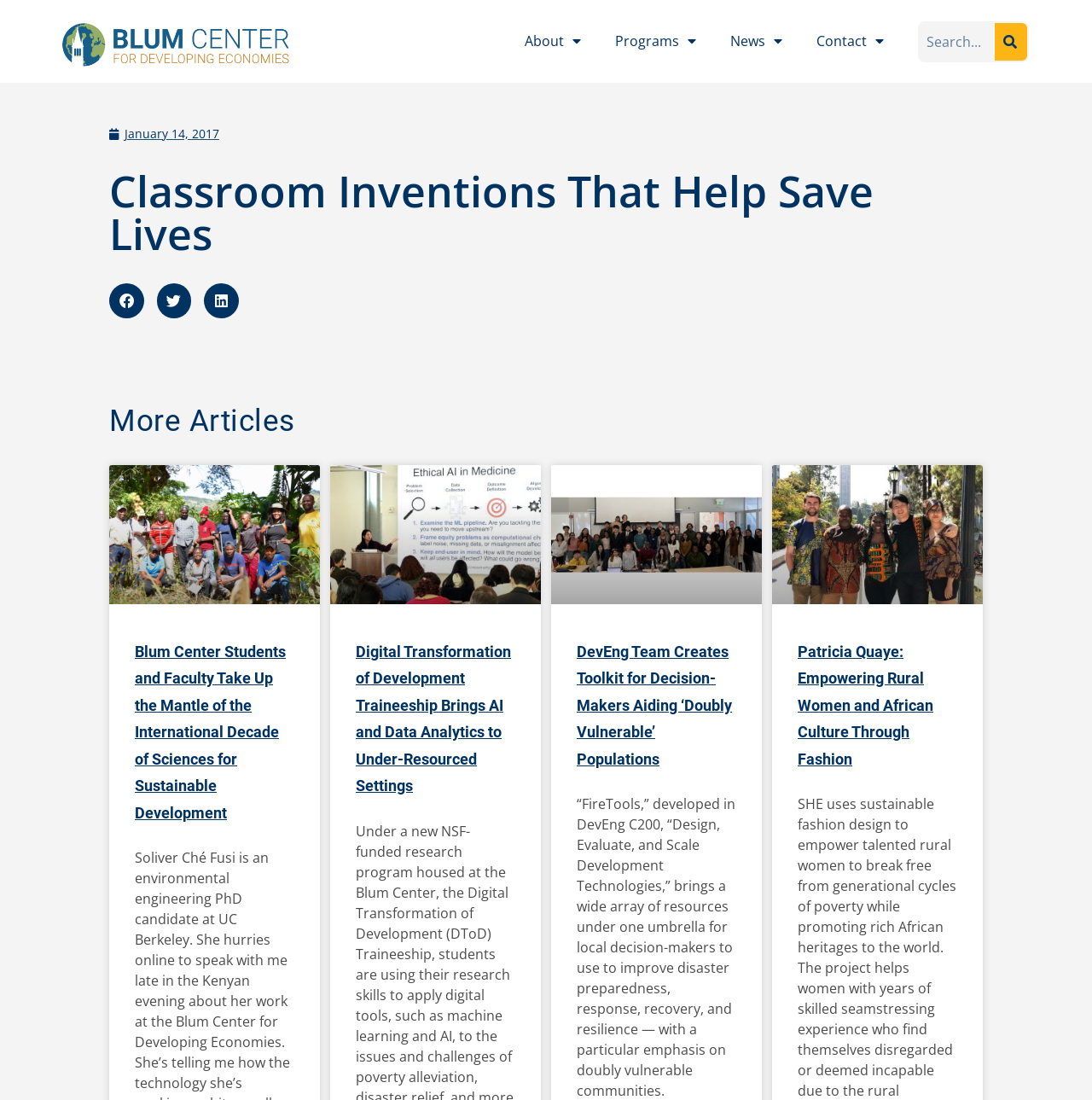Determine the bounding box coordinates of the clickable element necessary to fulfill the instruction: "Read more about Classroom Inventions That Help Save Lives". Provide the coordinates as four float numbers within the 0 to 1 range, i.e., [left, top, right, bottom].

[0.1, 0.155, 0.9, 0.232]